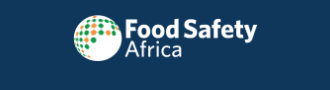What is the purpose of the logo?
Please provide a comprehensive answer to the question based on the webpage screenshot.

According to the caption, the logo serves as a recognizable emblem for the organization, which focuses on food safety issues and compliance in Africa, and its purpose is to foster trust and awareness within the community.